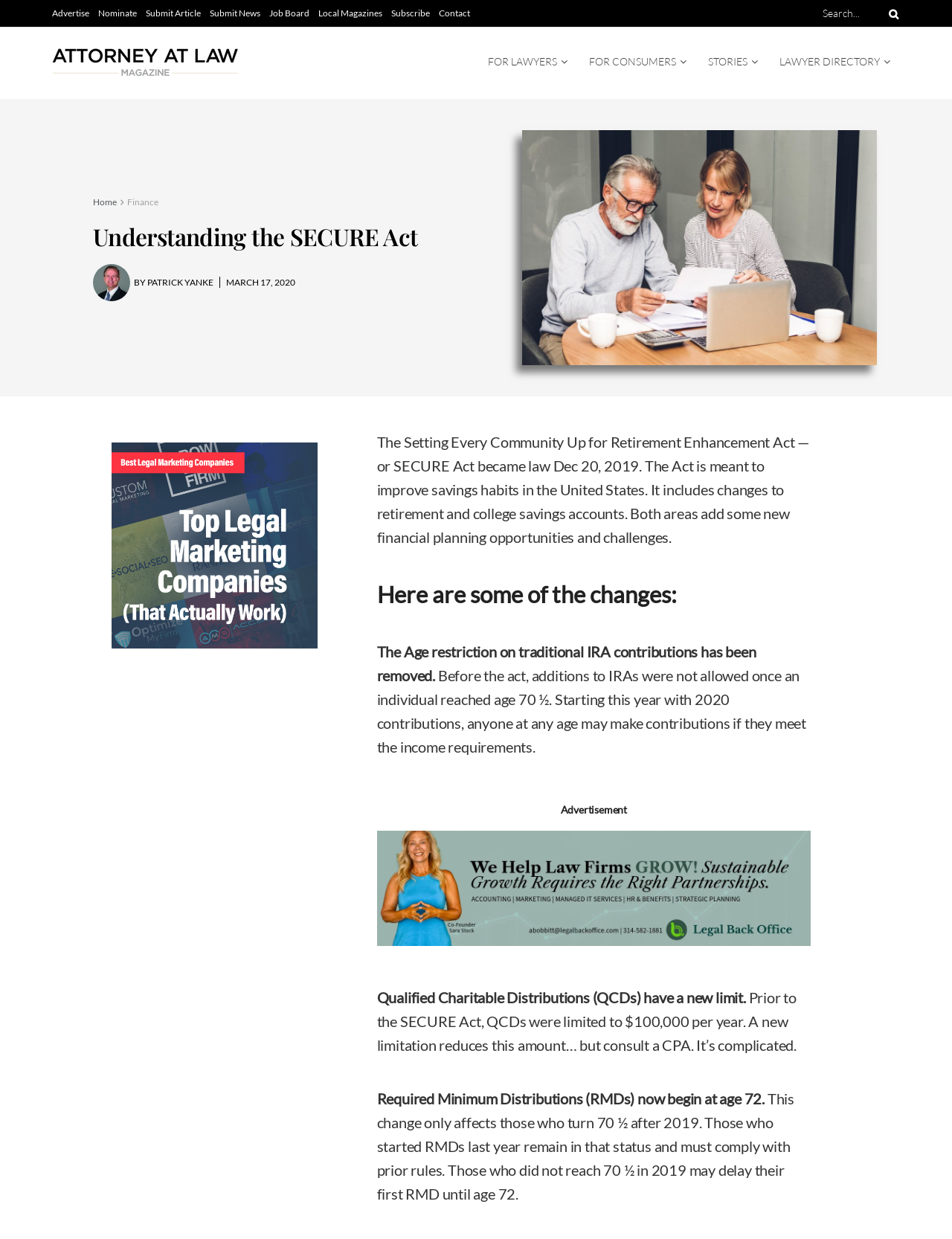Find the bounding box coordinates of the clickable area that will achieve the following instruction: "Search for articles".

[0.864, 0.0, 0.945, 0.022]